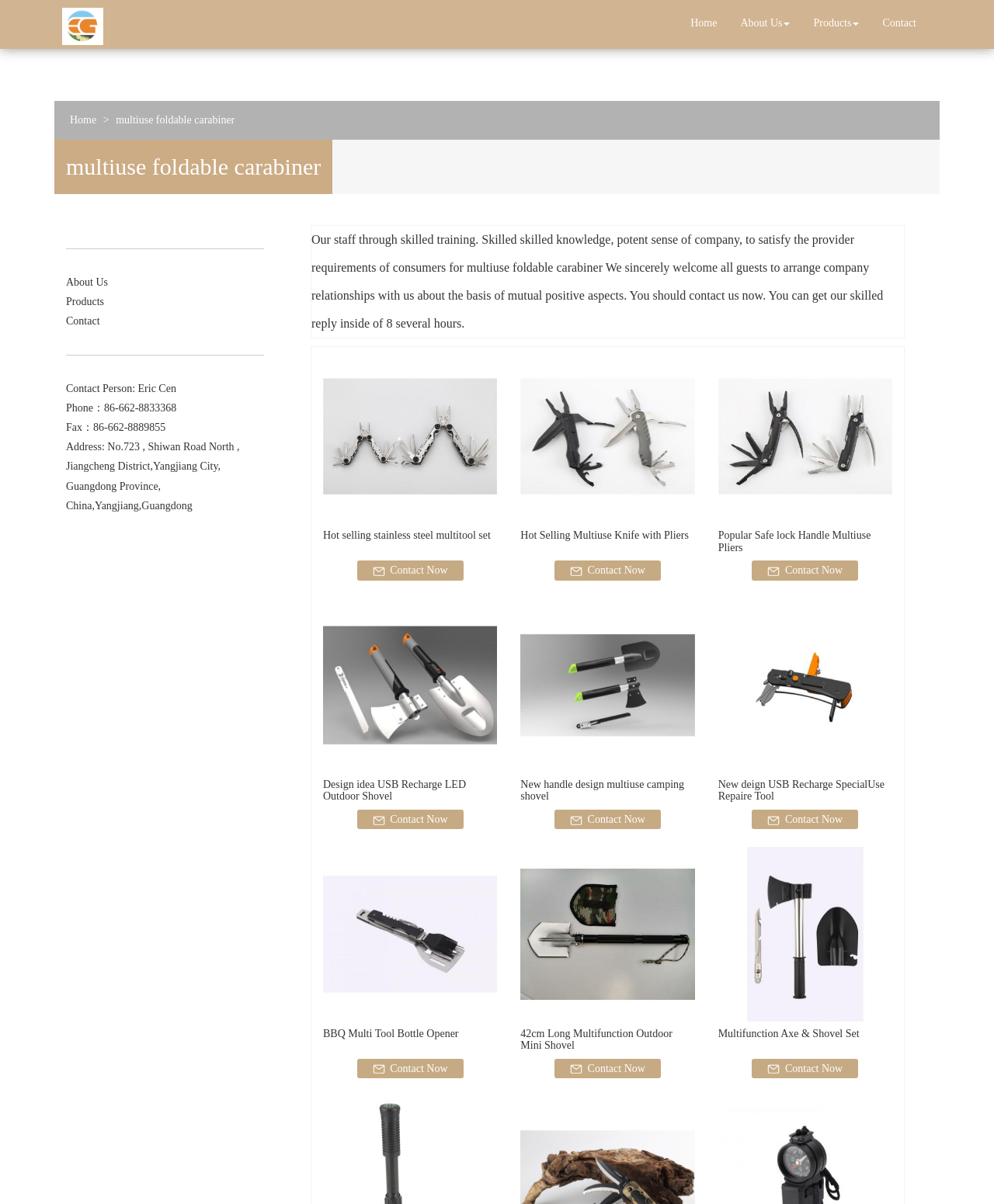Please identify the bounding box coordinates of the element that needs to be clicked to perform the following instruction: "Learn more about the 'Hot selling stainless steel multitool set'".

[0.325, 0.288, 0.5, 0.437]